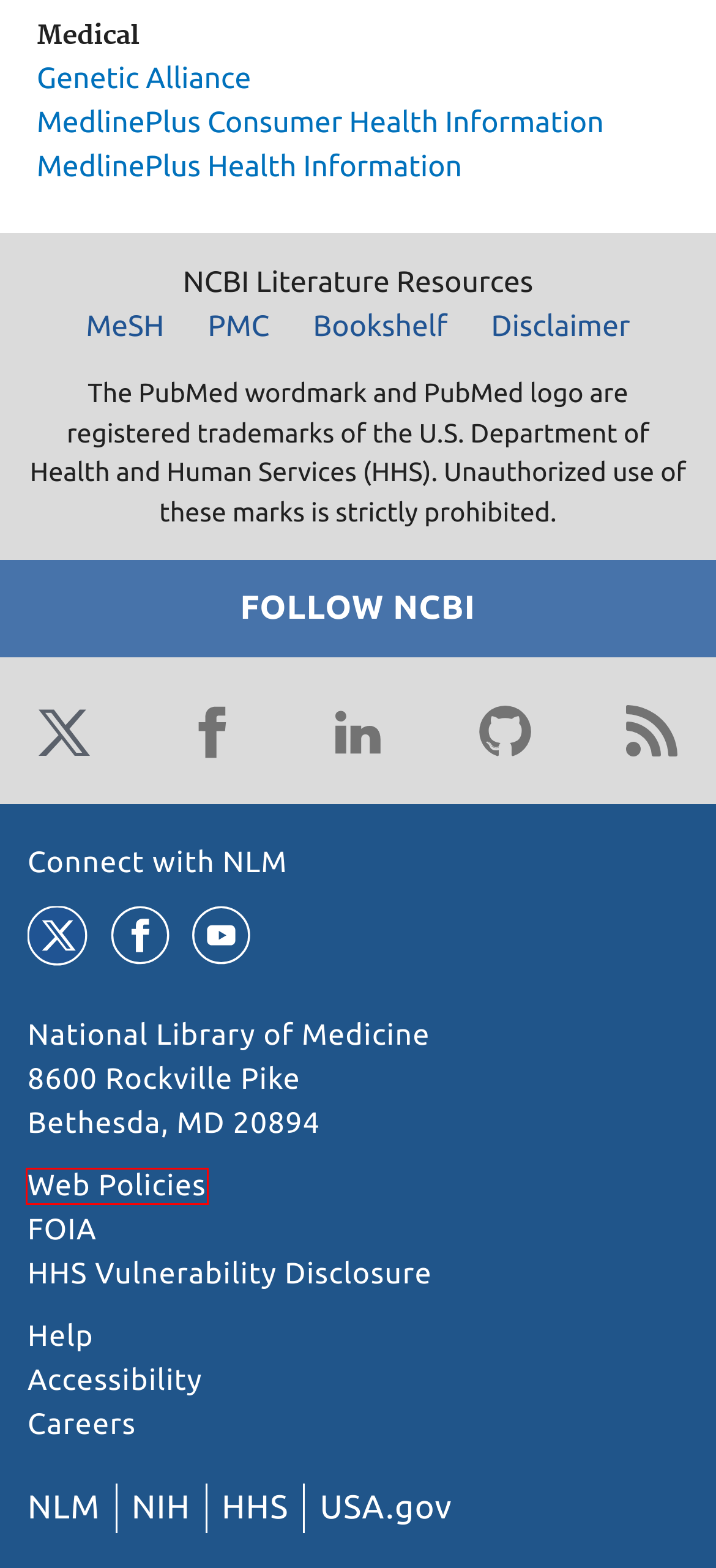Examine the screenshot of the webpage, which has a red bounding box around a UI element. Select the webpage description that best fits the new webpage after the element inside the red bounding box is clicked. Here are the choices:
A. Sjogren's Syndrome | Dry Mouth | Dry Eyes | MedlinePlus
B. Making government services easier to find | USAGov
C. NLM Web Policies
D. Careers @ NLM
E. Home - PMC - NCBI
F. Accessibility on the NLM Website
G. NLM Support Center
		 · NLM Customer Support Center
H. Eye Diseases | Glaucoma | MedlinePlus

C